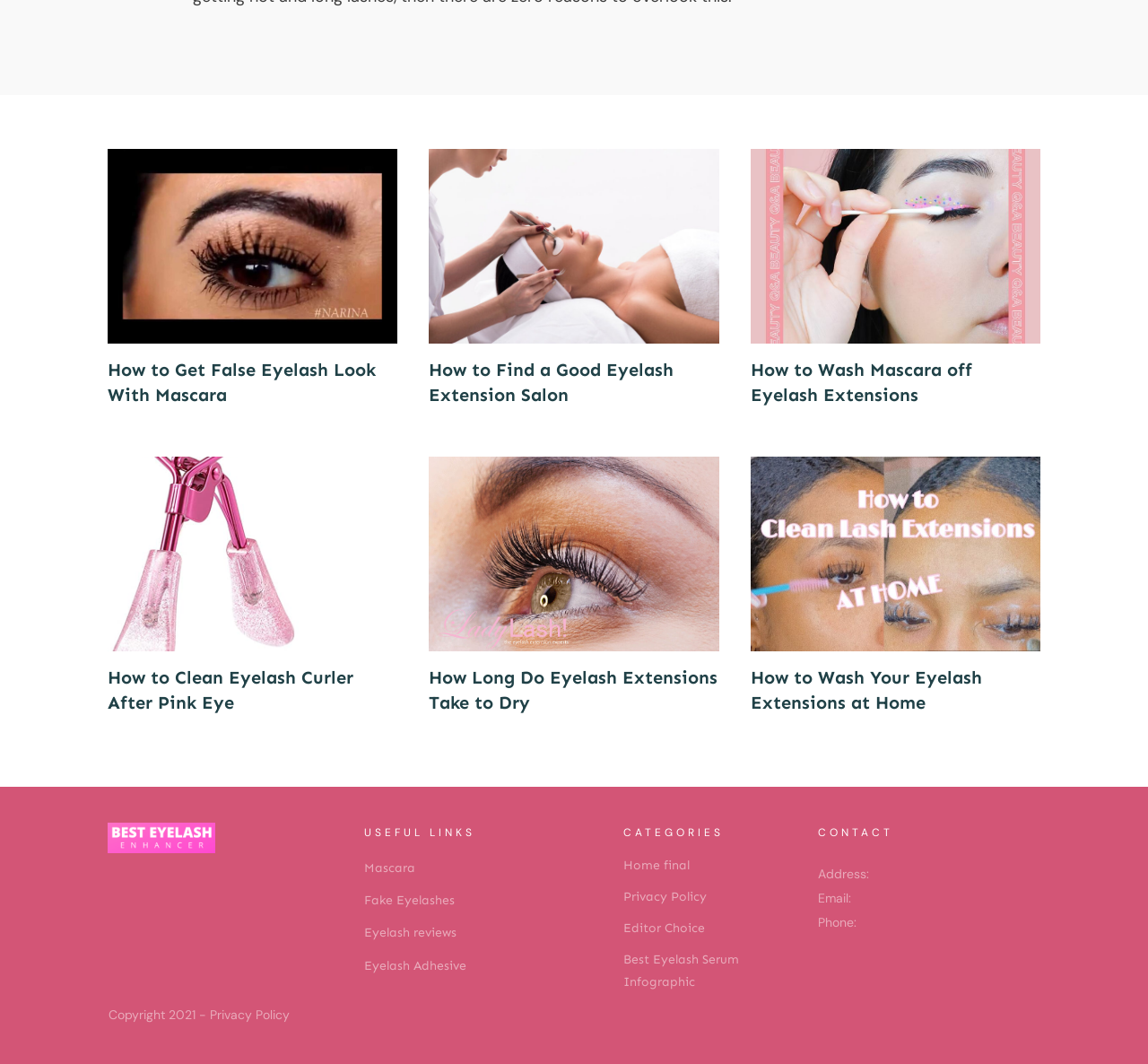Provide the bounding box coordinates of the area you need to click to execute the following instruction: "View 'Privacy Policy'".

[0.183, 0.946, 0.252, 0.962]